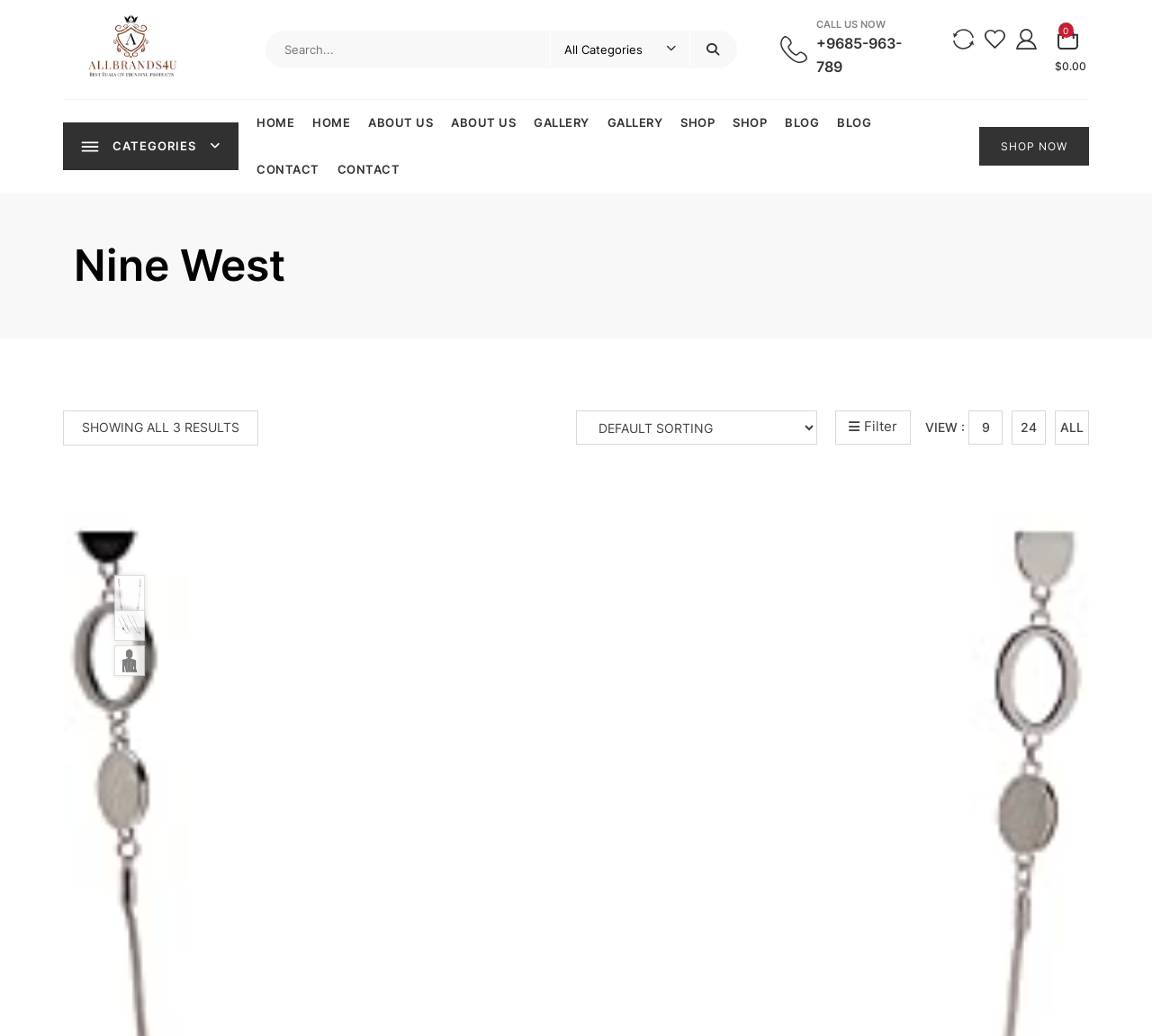Please identify the bounding box coordinates of the clickable element to fulfill the following instruction: "Shop now". The coordinates should be four float numbers between 0 and 1, i.e., [left, top, right, bottom].

[0.85, 0.122, 0.945, 0.16]